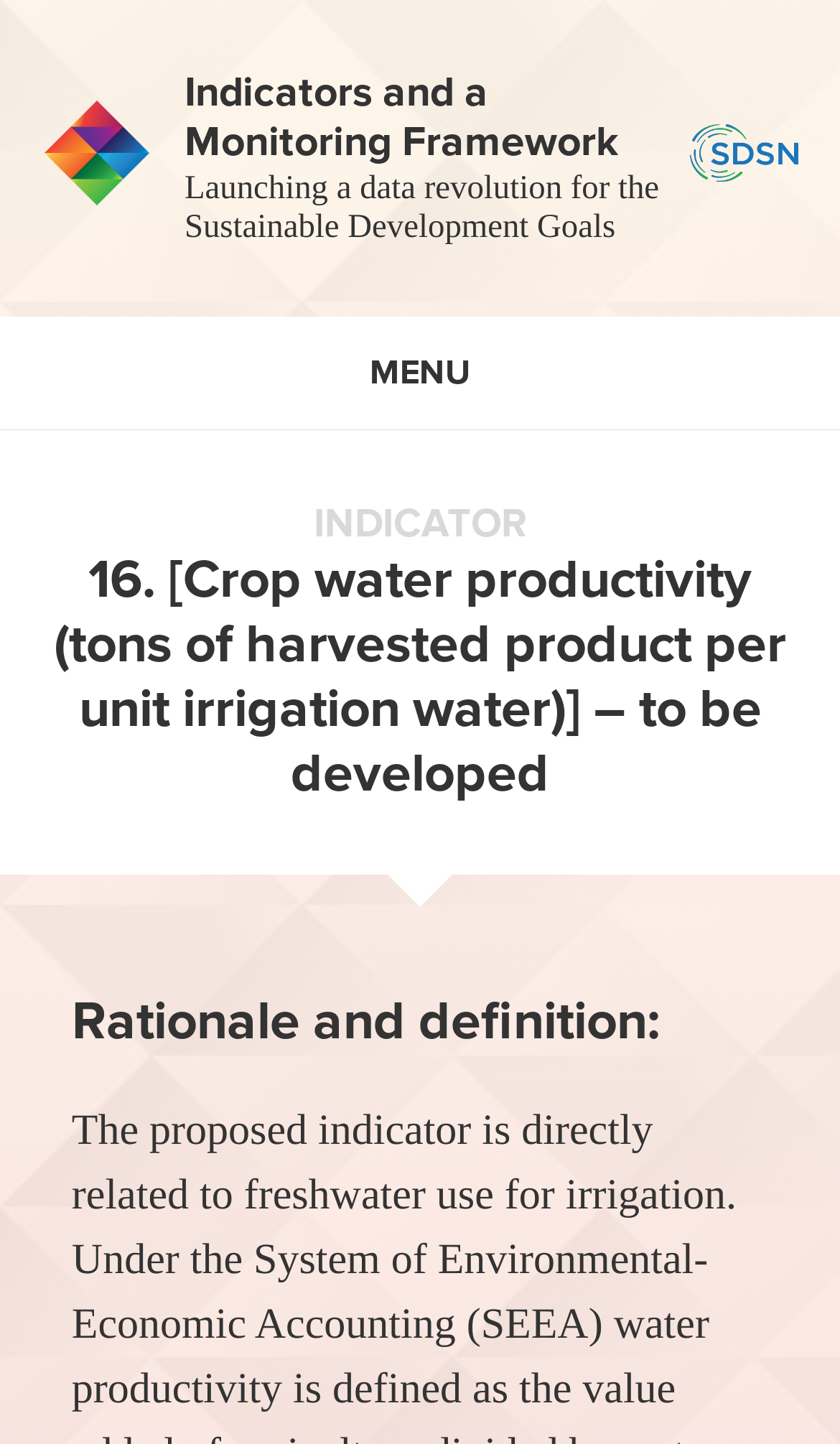What is the name of the indicator being developed?
Refer to the image and provide a one-word or short phrase answer.

Crop water productivity